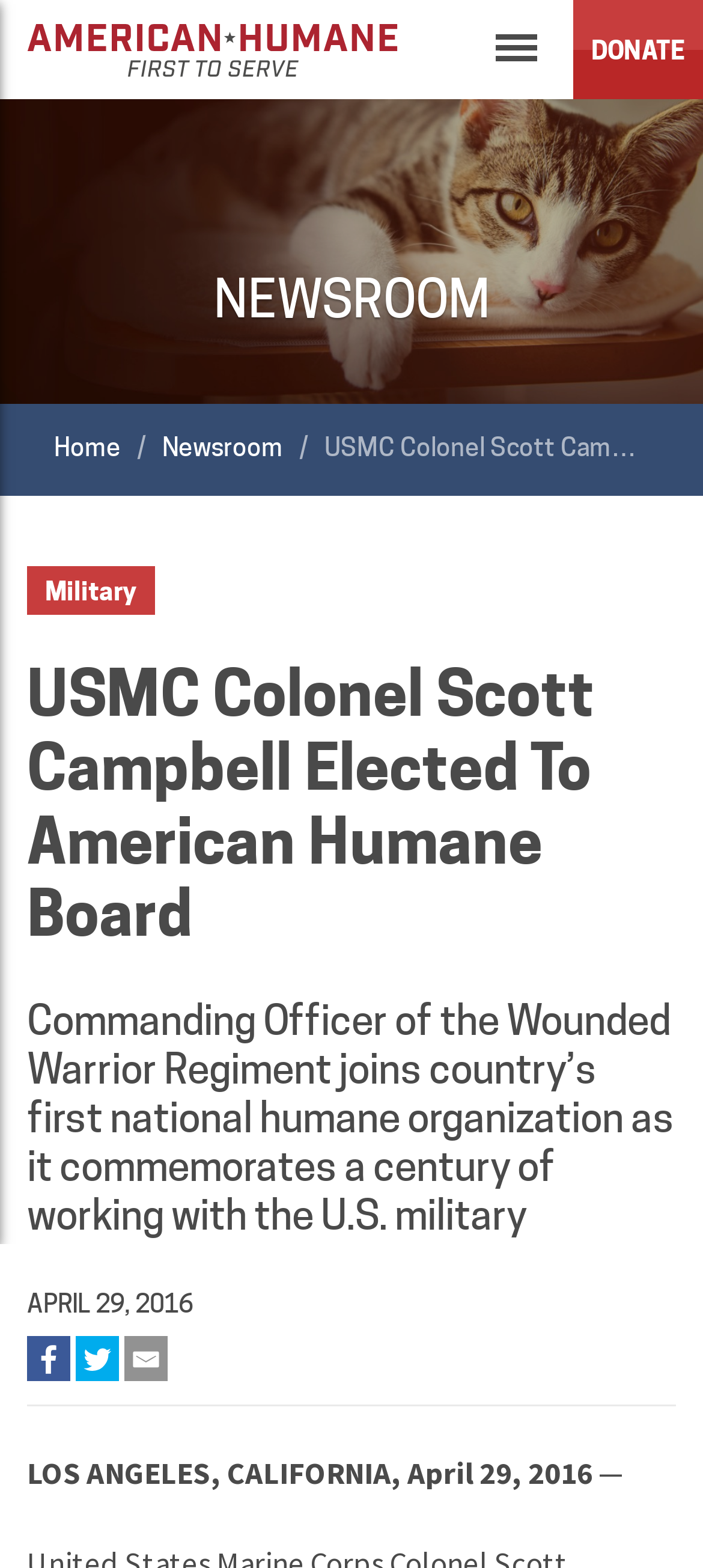Please identify the bounding box coordinates of the element I need to click to follow this instruction: "Click on '1. Plasma'".

None